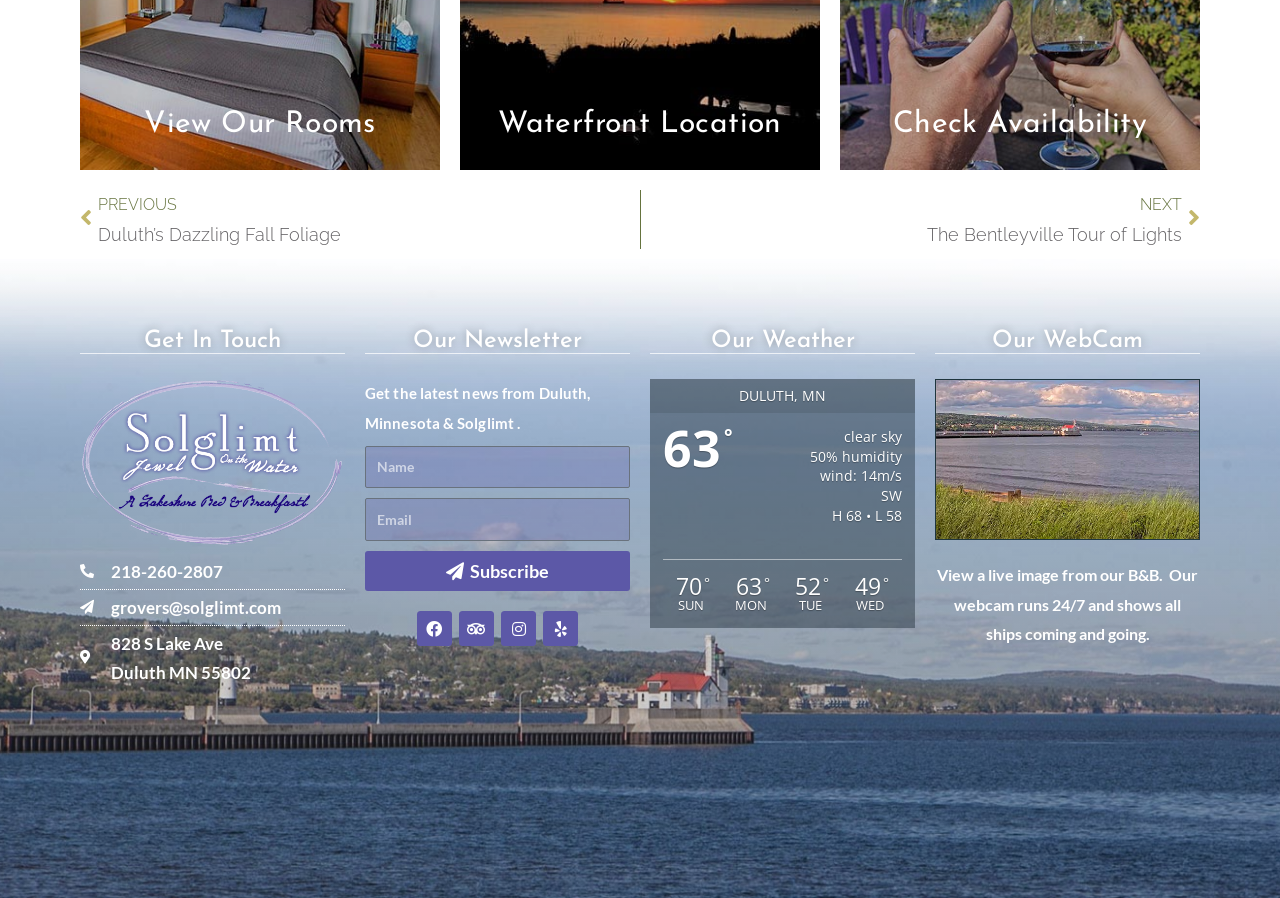Please find the bounding box coordinates for the clickable element needed to perform this instruction: "Call the B&B".

[0.062, 0.62, 0.27, 0.654]